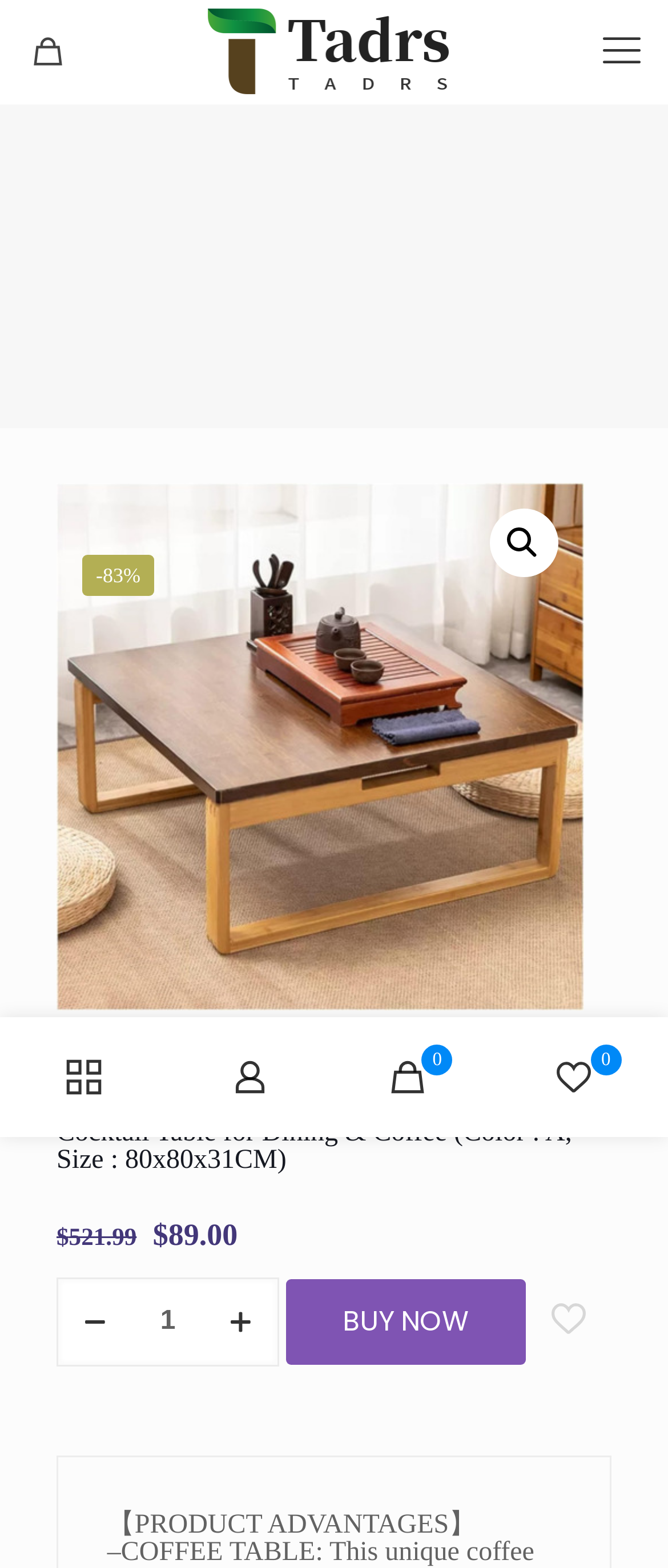Kindly determine the bounding box coordinates for the area that needs to be clicked to execute this instruction: "click the logo".

[0.0, 0.0, 1.0, 0.066]